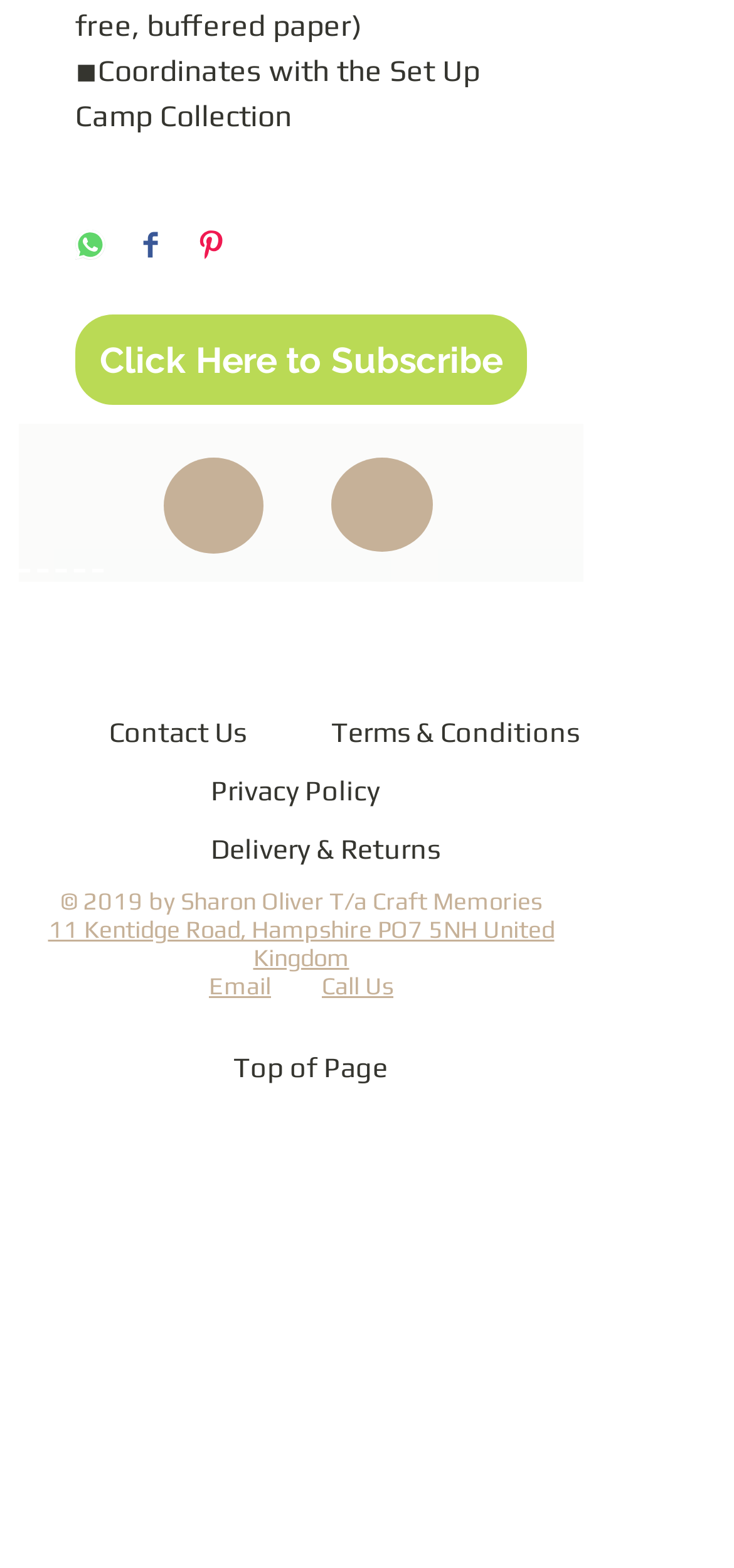What is the name of the collection mentioned?
Based on the image, give a one-word or short phrase answer.

Set Up Camp Collection